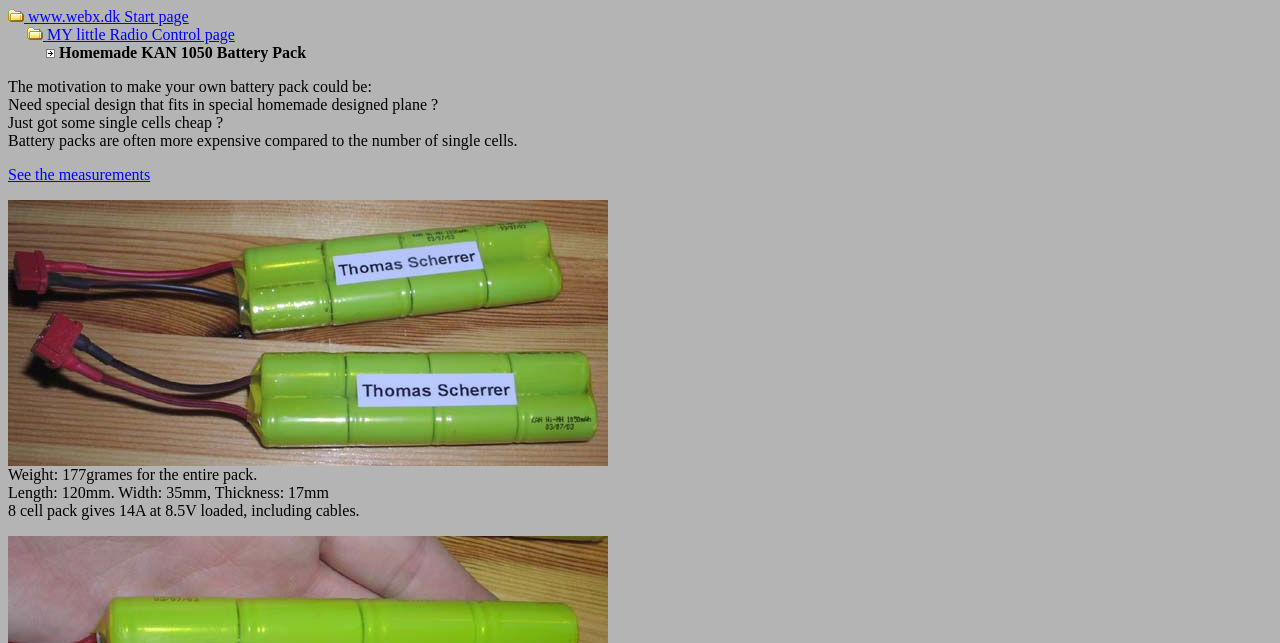Give a one-word or short phrase answer to the question: 
What is the motivation to make a homemade battery pack?

Special design or cheap single cells